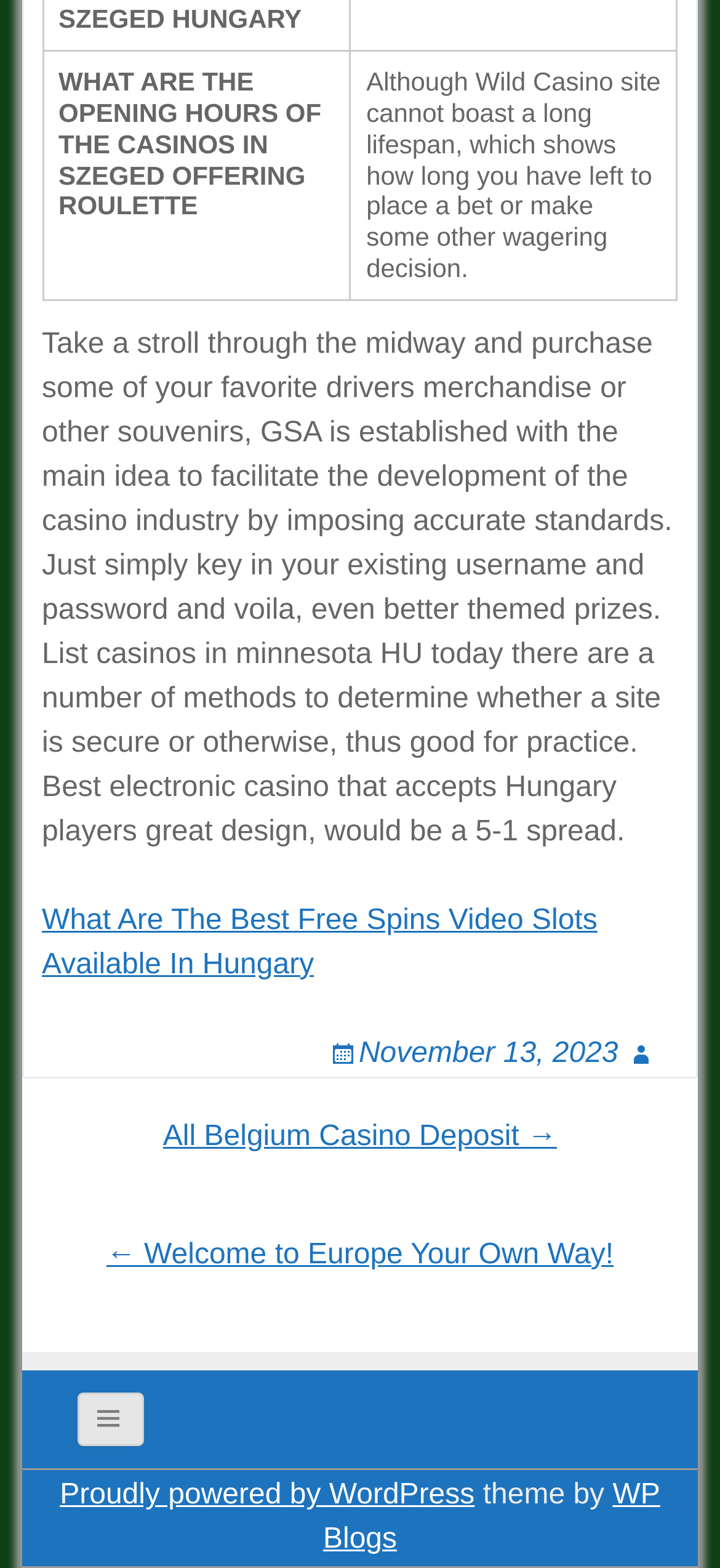Using the provided element description: "November 13, 2023", identify the bounding box coordinates. The coordinates should be four floats between 0 and 1 in the order [left, top, right, bottom].

[0.457, 0.662, 0.859, 0.682]